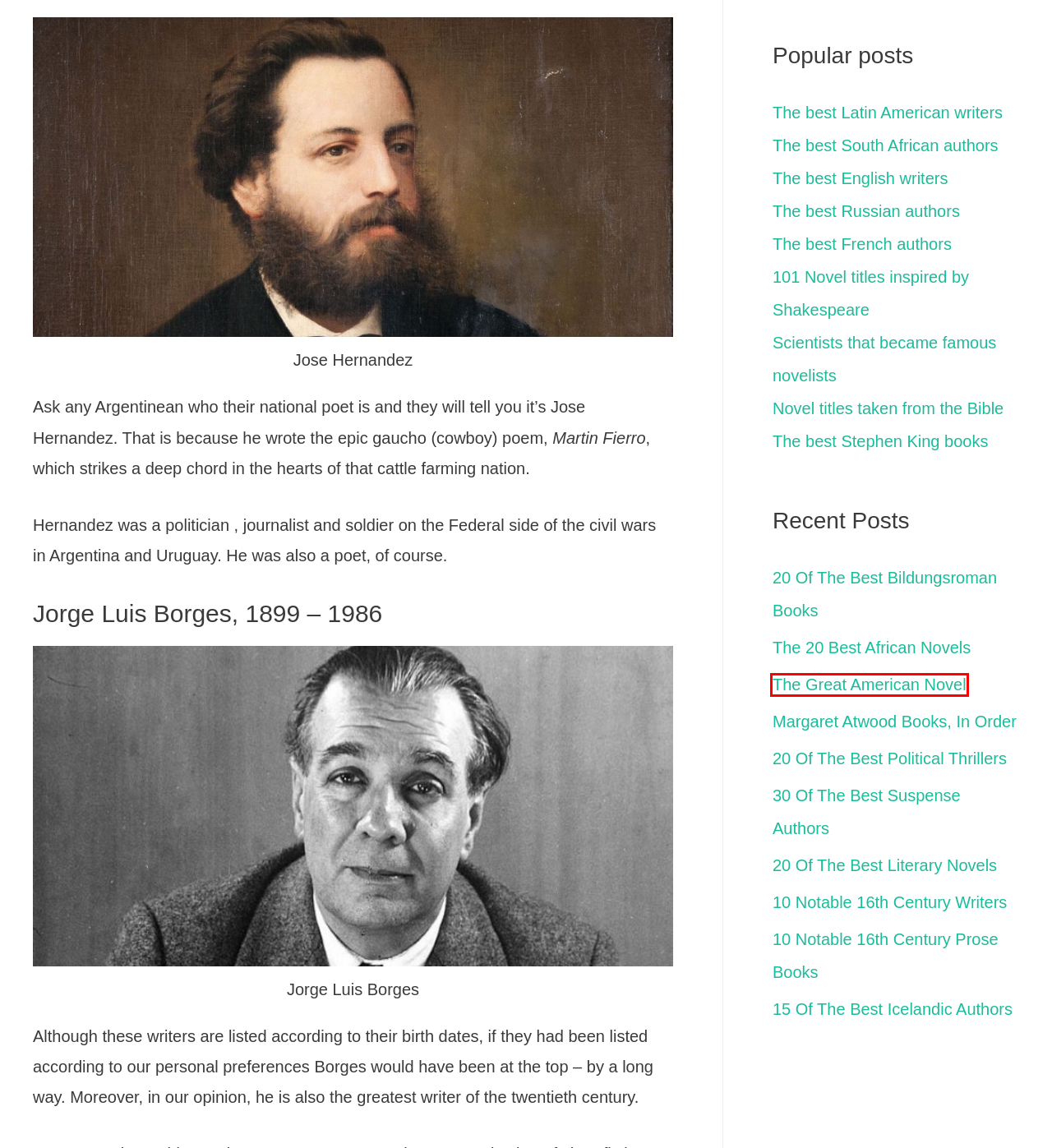You have a screenshot of a webpage where a red bounding box highlights a specific UI element. Identify the description that best matches the resulting webpage after the highlighted element is clicked. The choices are:
A. The Great American Novel | The Books List
B. 10 Notable 16th Century Prose Books | The Books List
C. The 10 Best English Writers Ever | The Books List 📚
D. 10 Notable 16th Century Writers of Prose | The Books List
E. Margaret Atwood Books In Order | The Books List
F. The 20 Best Political Thrillers | The Books List
G. The 20 Best African Novels | The Books List 📚
H. The 15 Best Icelandic Authors | The Books List

A